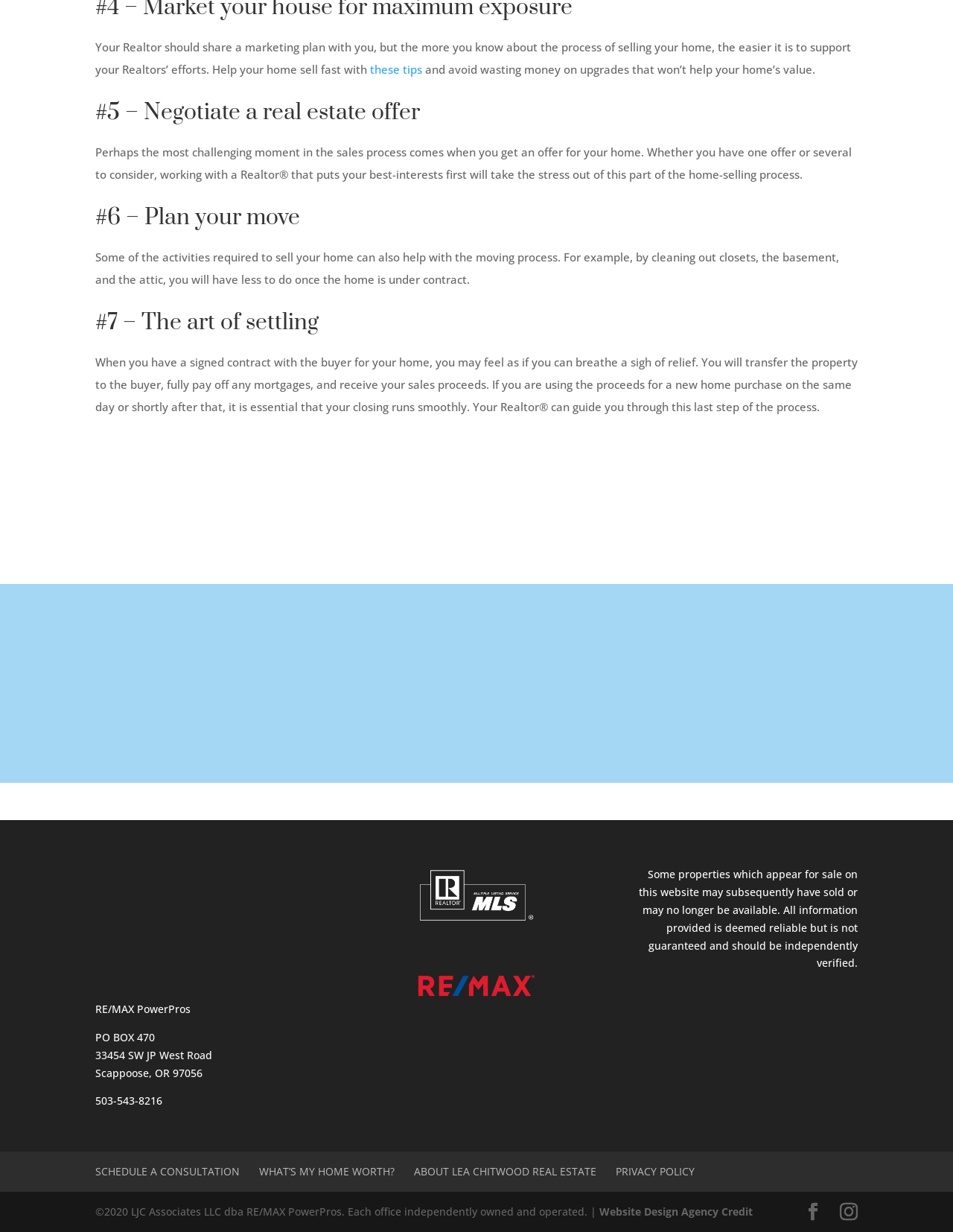Please specify the bounding box coordinates in the format (top-left x, top-left y, bottom-right x, bottom-right y), with values ranging from 0 to 1. Identify the bounding box for the UI component described as follows: Website Design Agency Credit

[0.629, 0.978, 0.79, 0.989]